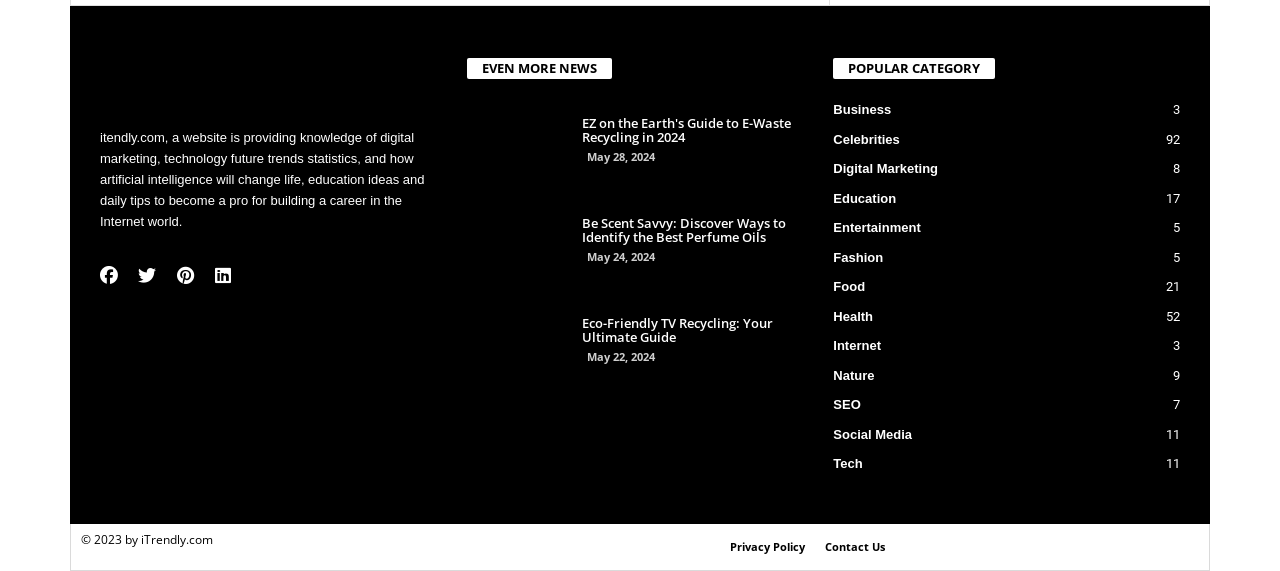Respond to the question below with a concise word or phrase:
What is the purpose of the 'EVEN MORE NEWS' button?

To show more news